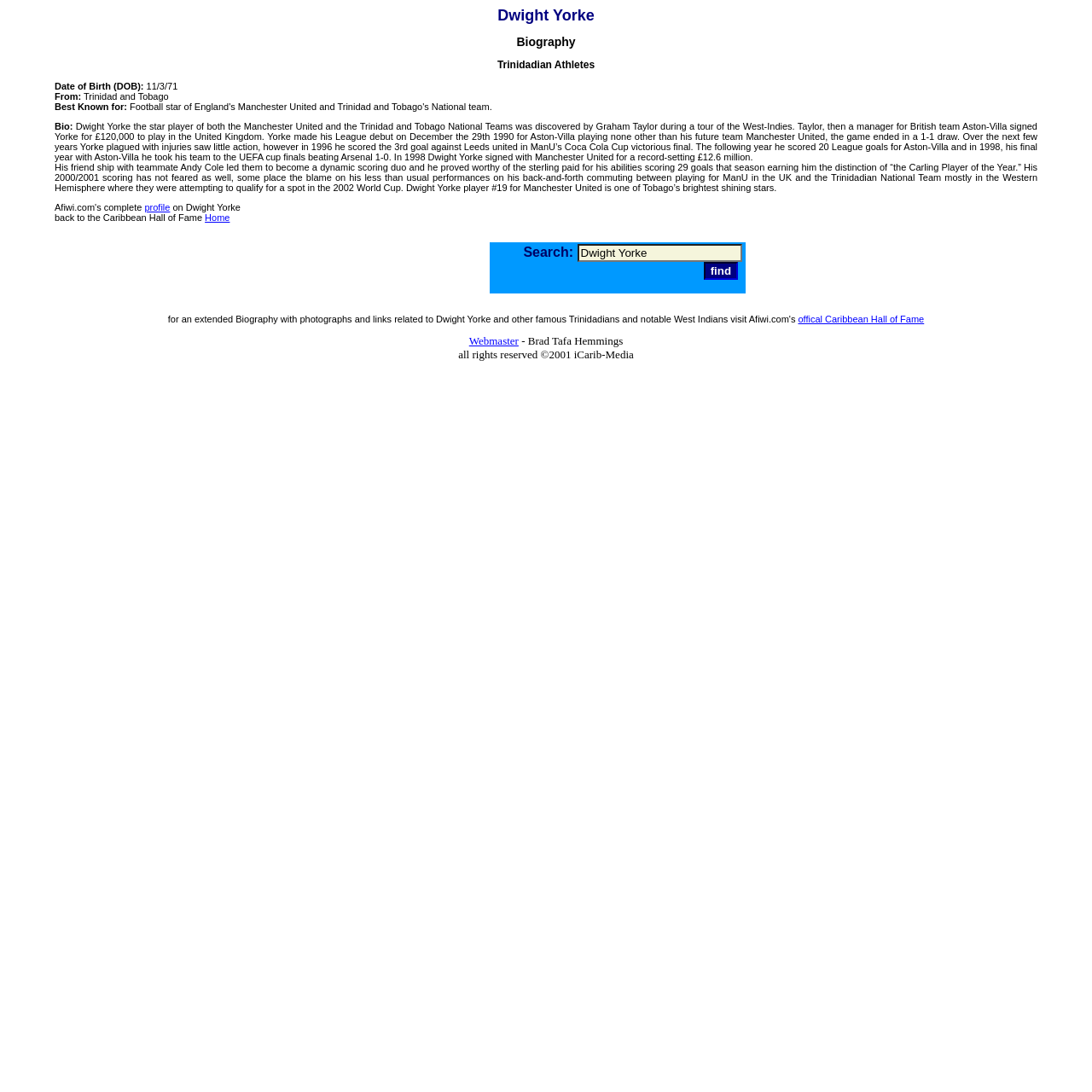Based on the element description Webmaster, identify the bounding box of the UI element in the given webpage screenshot. The coordinates should be in the format (top-left x, top-left y, bottom-right x, bottom-right y) and must be between 0 and 1.

[0.429, 0.306, 0.475, 0.318]